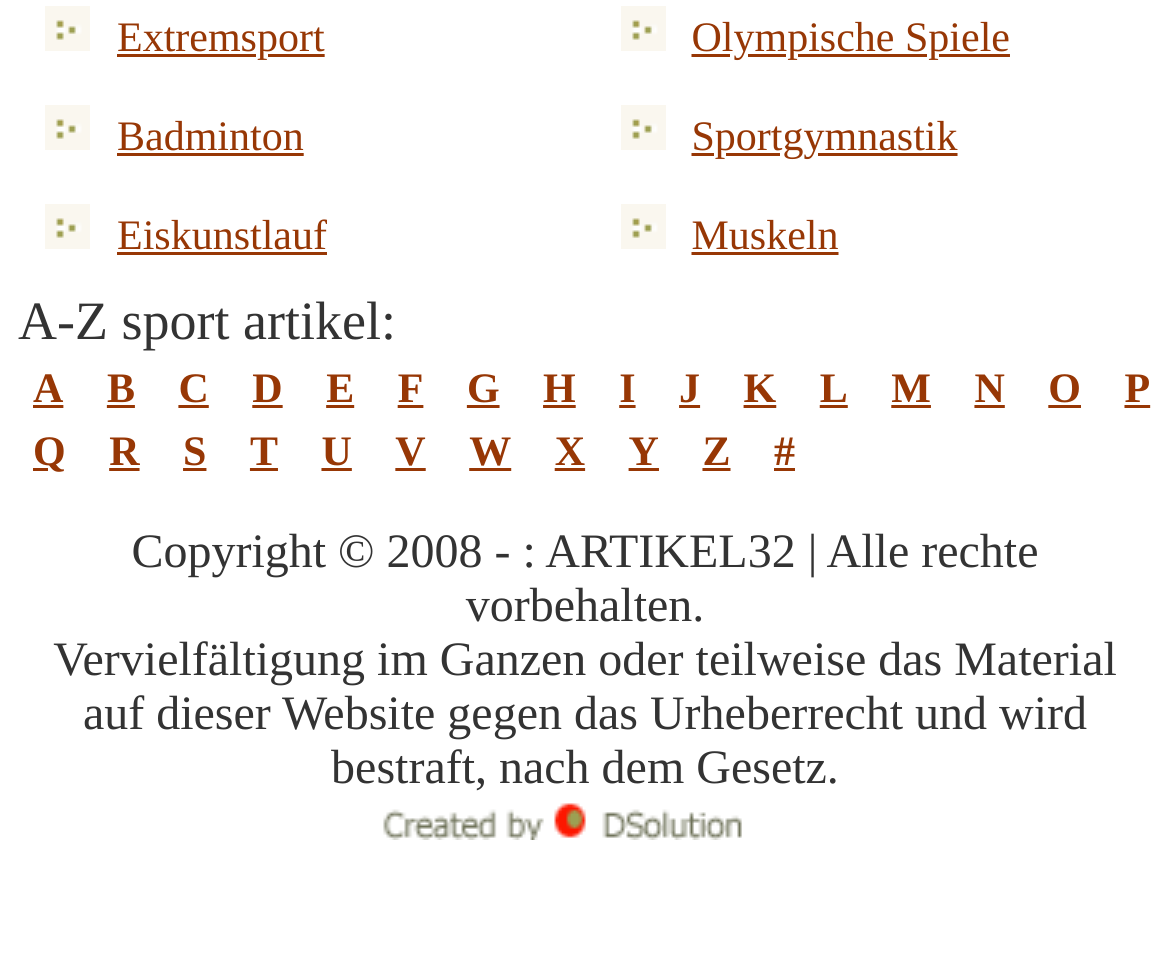How many links are there in the A-Z section?
Refer to the image and give a detailed response to the question.

I counted the number of links in the A-Z section, which includes links for each letter of the alphabet plus the '#' symbol, and found 27 links.